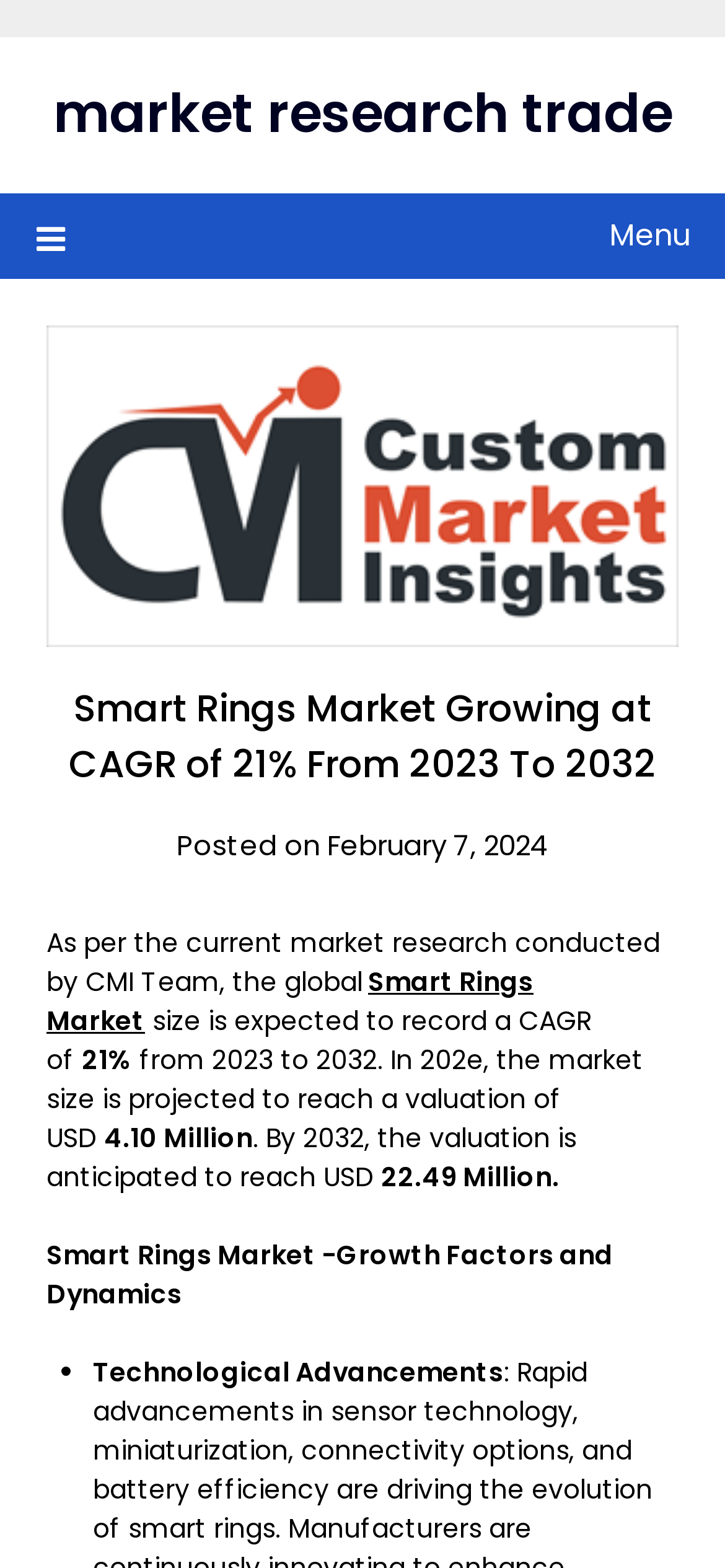Generate the main heading text from the webpage.

Smart Rings Market Growing at CAGR of 21% From 2023 To 2032